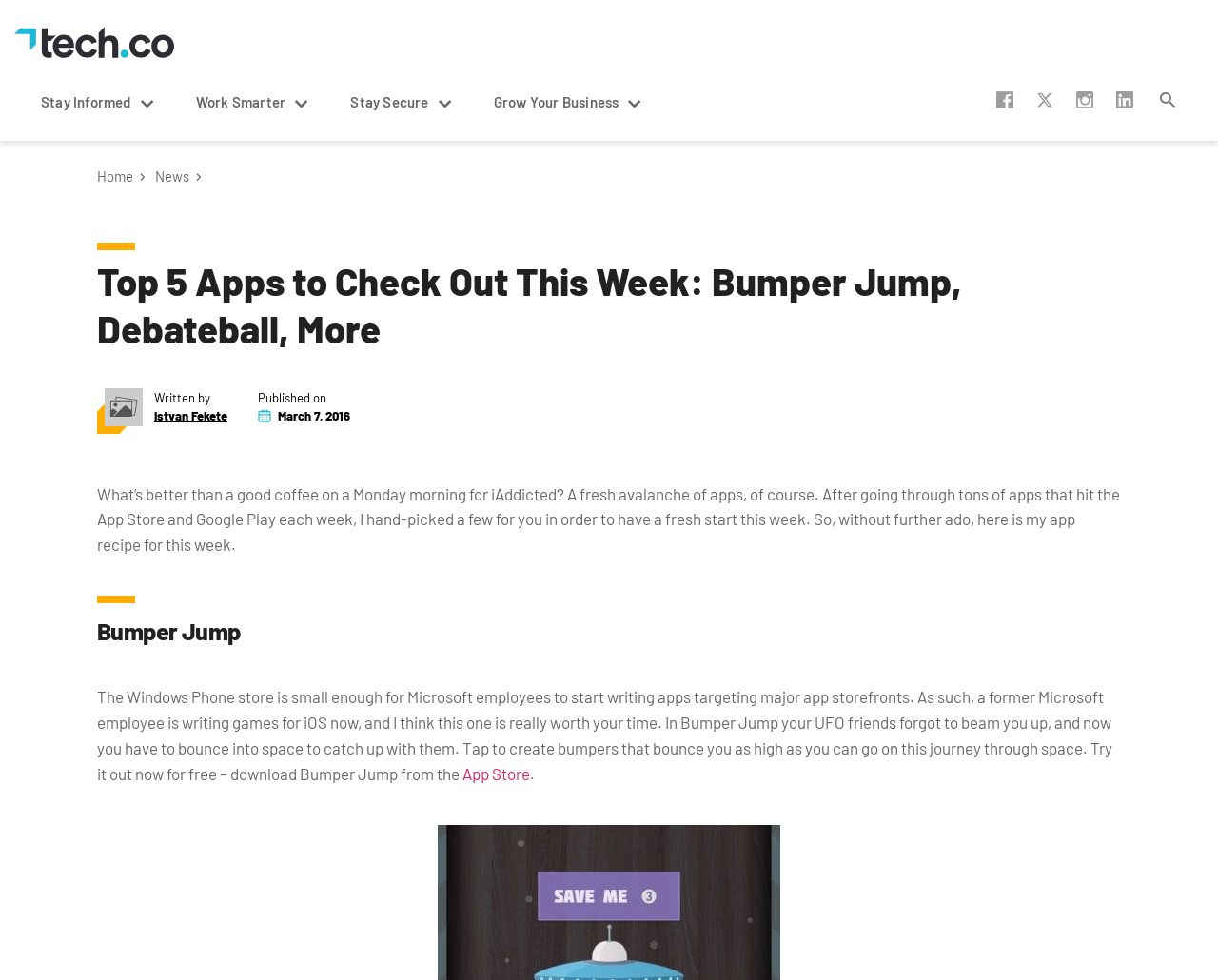Please locate the bounding box coordinates for the element that should be clicked to achieve the following instruction: "Read the article about Bumper Jump". Ensure the coordinates are given as four float numbers between 0 and 1, i.e., [left, top, right, bottom].

[0.08, 0.608, 0.92, 0.66]